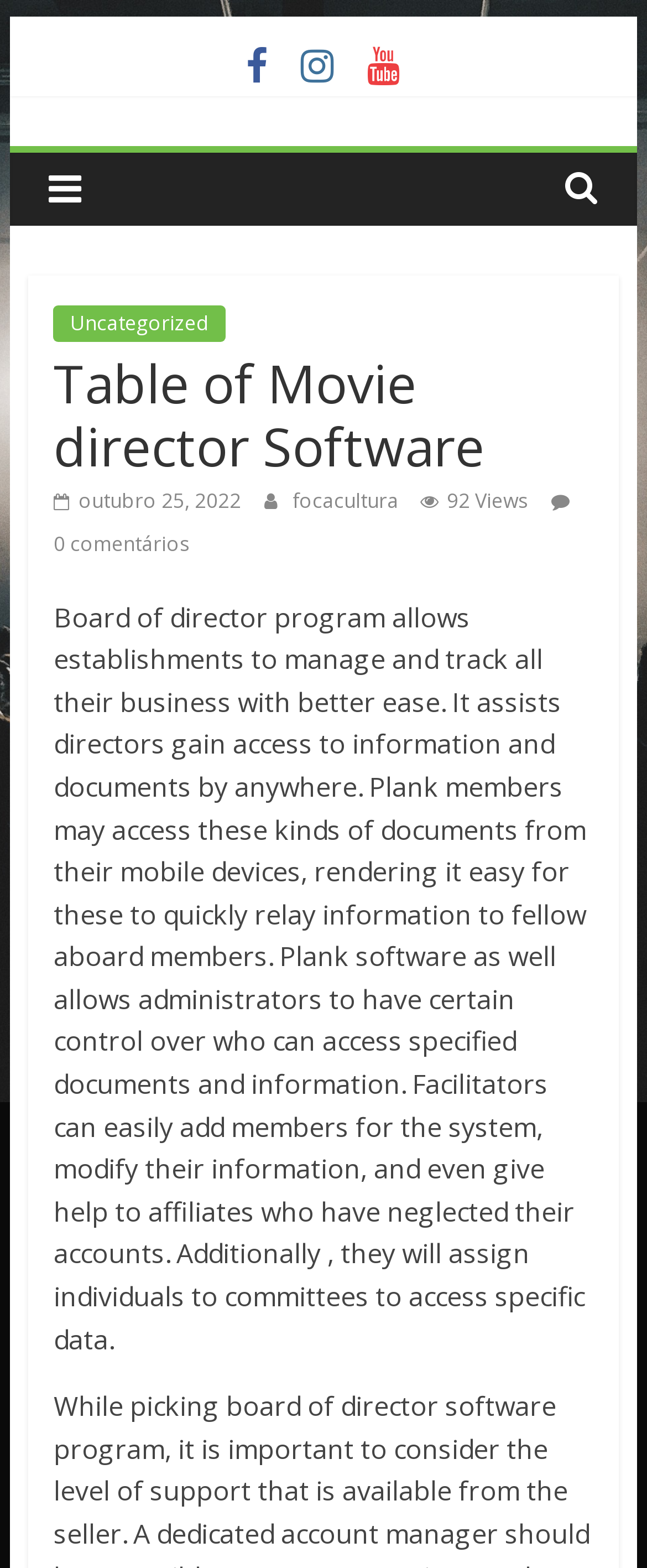What is the purpose of the board of director program?
Based on the image, answer the question in a detailed manner.

The purpose of the board of director program can be found in the StaticText element with bounding box coordinates [0.083, 0.382, 0.906, 0.866]. It states that the program allows establishments to manage and track all their business with better ease.